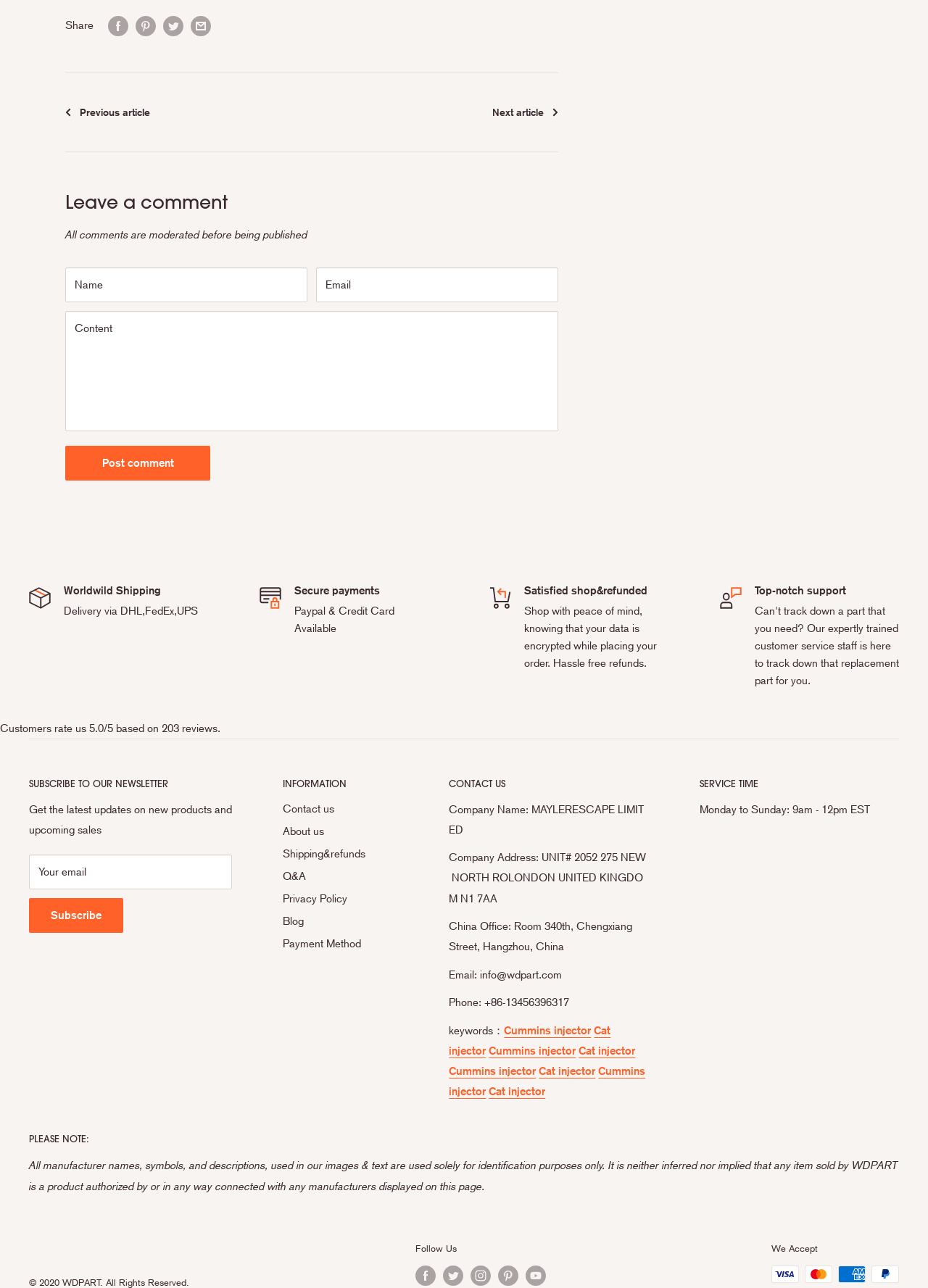What is the service time?
Carefully analyze the image and provide a thorough answer to the question.

I found the service time by looking at the 'SERVICE TIME' section in the footer of the webpage, which states 'Monday to Sunday: 9am - 12pm EST'.